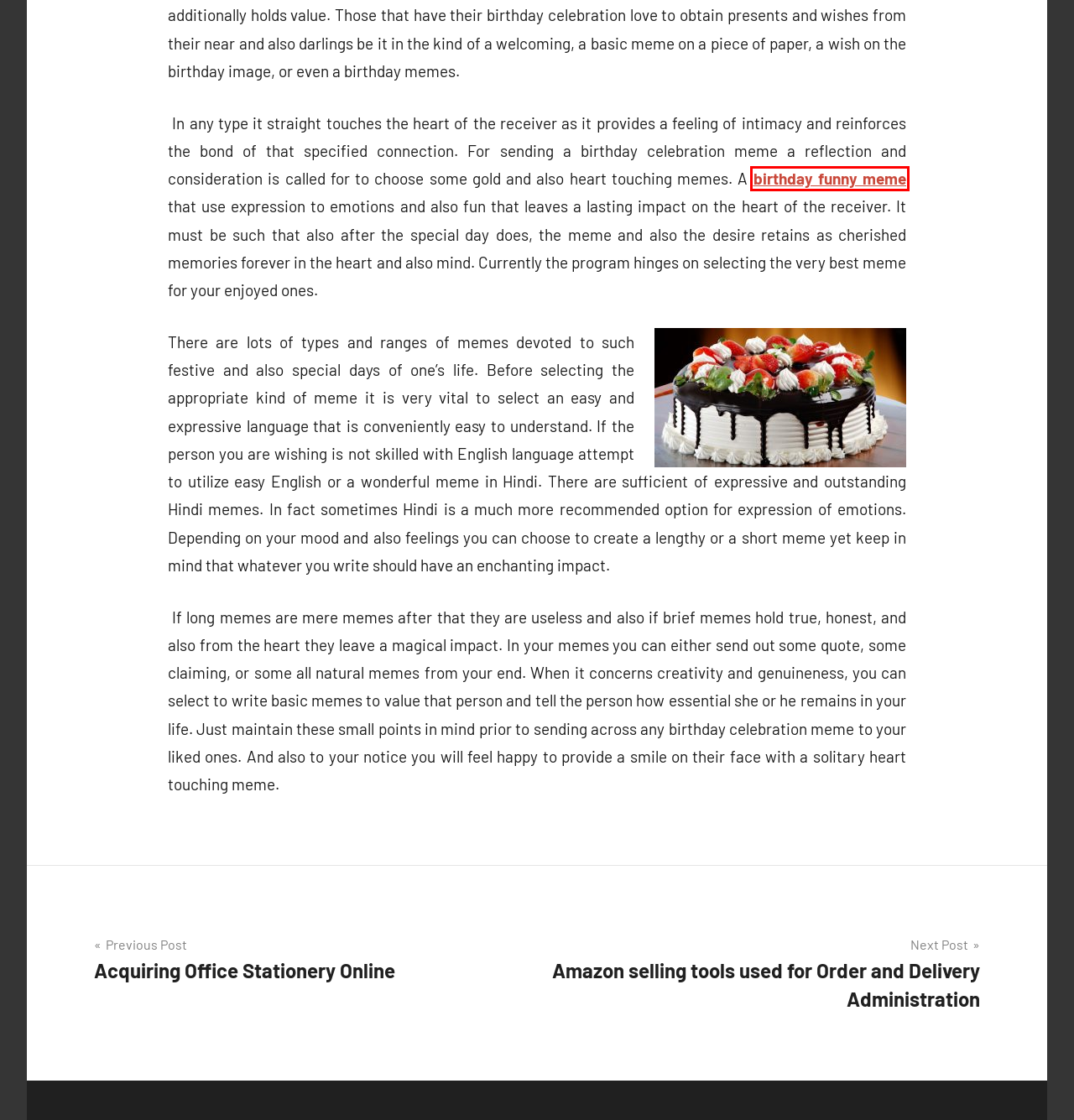Examine the screenshot of a webpage with a red rectangle bounding box. Select the most accurate webpage description that matches the new webpage after clicking the element within the bounding box. Here are the candidates:
A. Franco – Mind lyrics
B. General – Mind lyrics
C. Loading...
D. Acquiring Office Stationery Online – Mind lyrics
E. Amazon selling tools used for Order and Delivery Administration – Mind lyrics
F. Shopping – Mind lyrics
G. Mind lyrics – Helps you to gain some knowledge
H. Smart and reliable WordPress Themes – ThemeZee

C